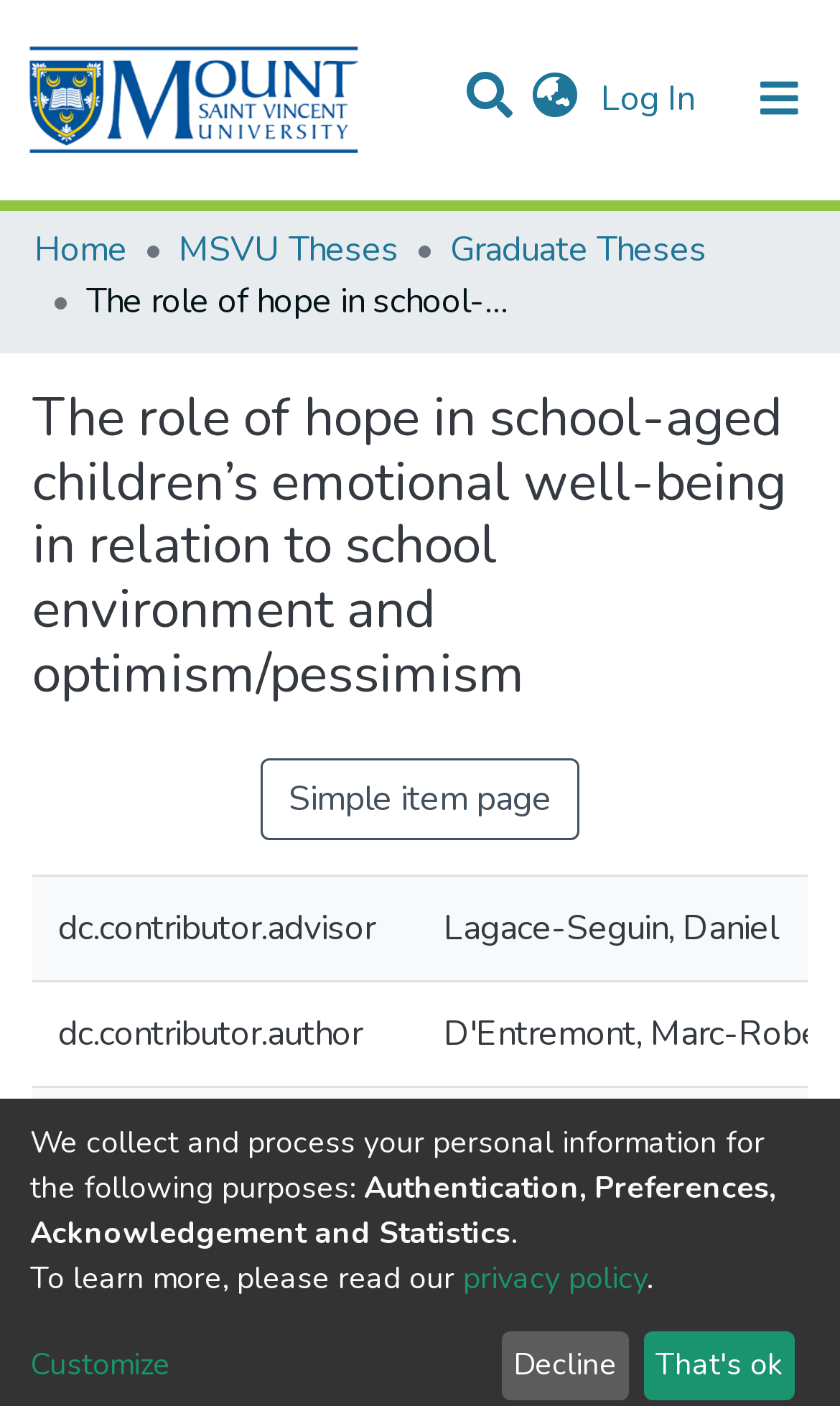Illustrate the webpage with a detailed description.

The webpage appears to be a research article or academic paper titled "The role of hope in school-aged children's emotional well-being in relation to school environment and optimism/pessimism". 

At the top of the page, there is a navigation bar with several links, including a repository logo, a search bar, a language switch button, and a log-in button. Below this navigation bar, there is a main navigation bar with links to "Communities & Collections", "Statistics", and "All of e-Commons". 

To the right of the main navigation bar, there is a breadcrumb navigation showing the path "Home > MSVU Theses > Graduate Theses". 

The main content of the page is divided into two sections. The top section has a heading with the title of the article, and below it, there are several links and grid cells containing information about the article, such as the contributor, author, and dates. 

The bottom section of the page appears to be a notice or disclaimer about collecting and processing personal information, with links to a privacy policy and a "Customize" button. There are also two buttons, "Decline" and "That's ok", at the very bottom of the page.